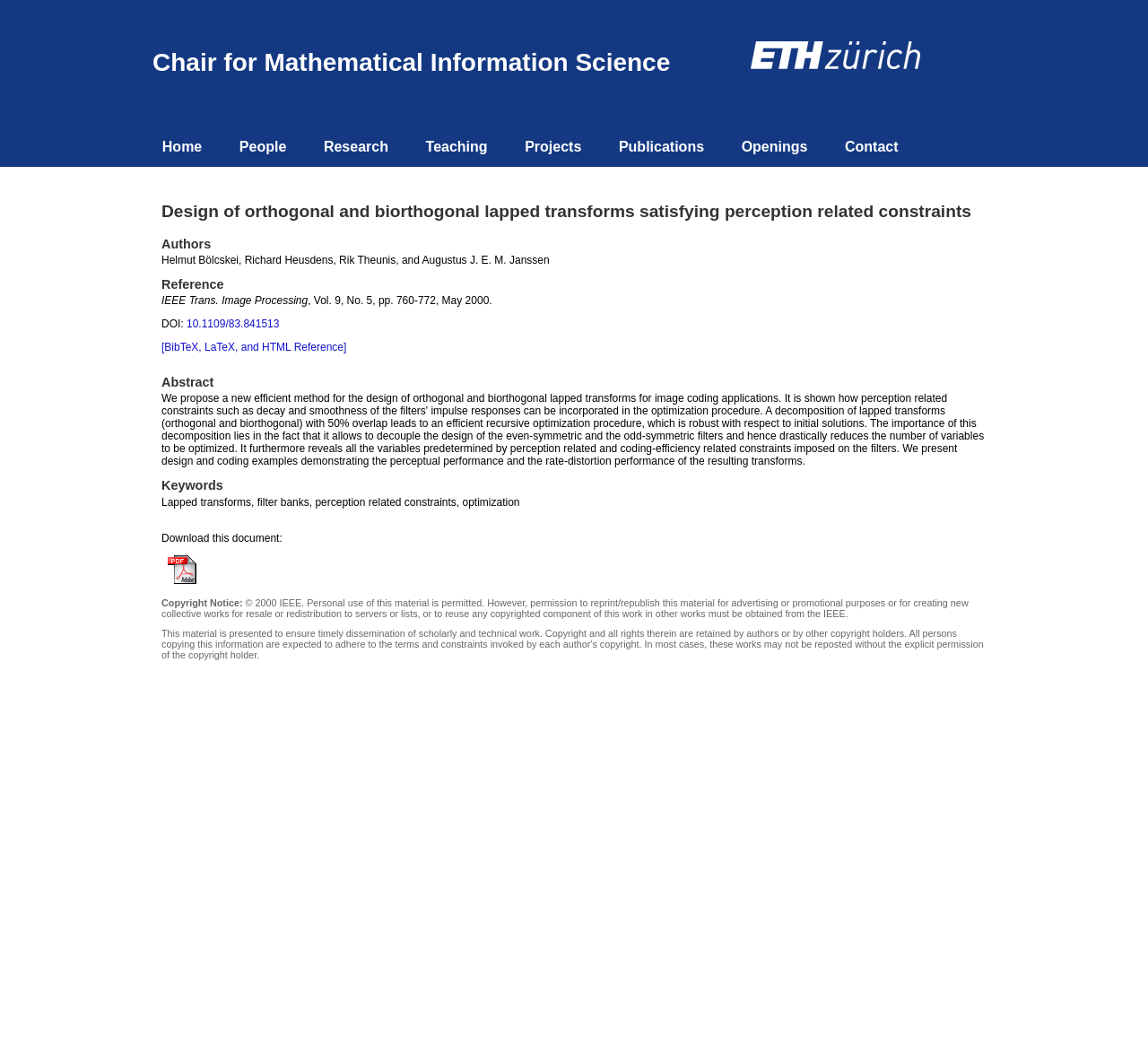Find the bounding box coordinates of the clickable area that will achieve the following instruction: "Click on the 'Home' link".

[0.125, 0.12, 0.192, 0.157]